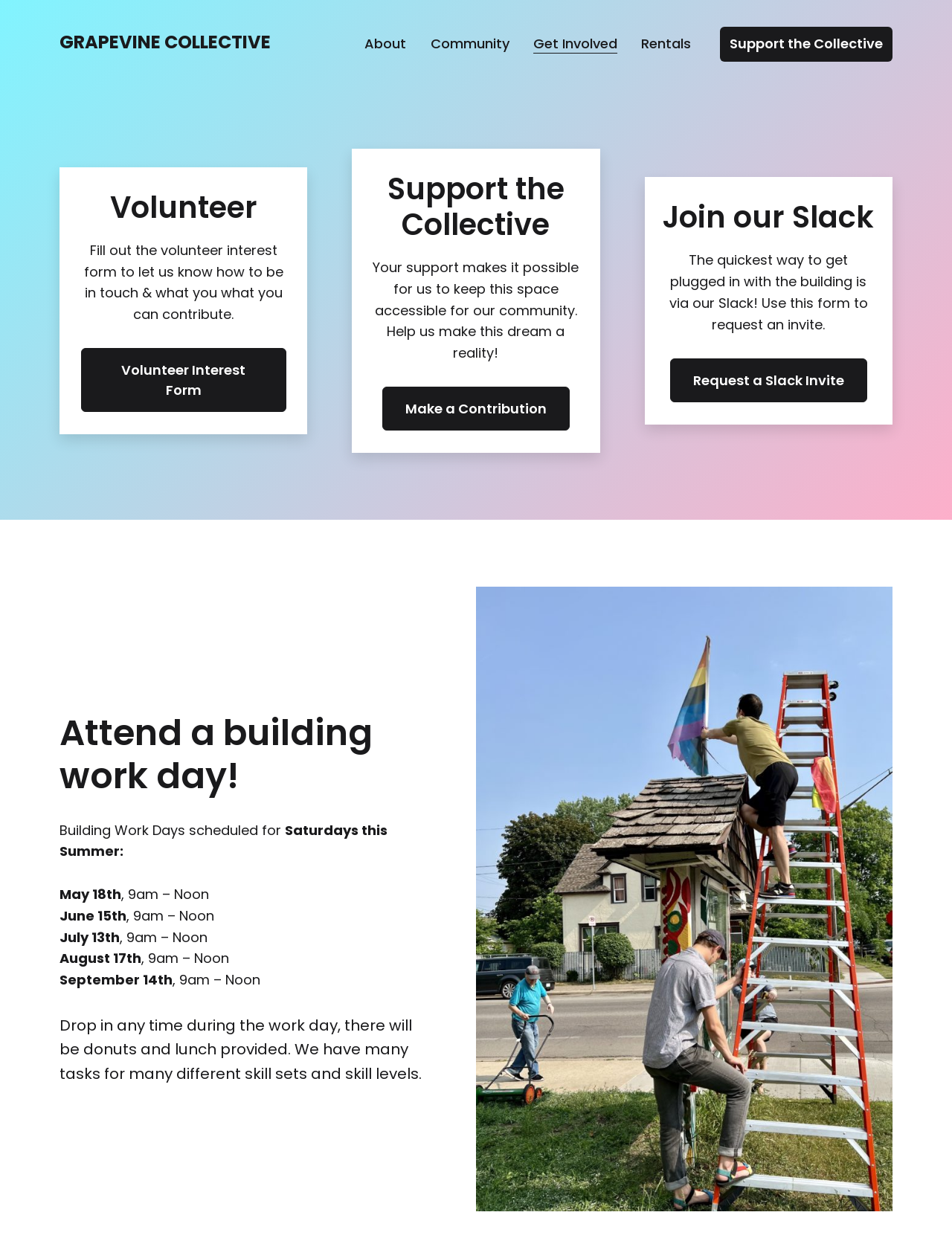Provide the bounding box coordinates for the area that should be clicked to complete the instruction: "Click the 'Make a Contribution' link".

[0.402, 0.311, 0.598, 0.346]